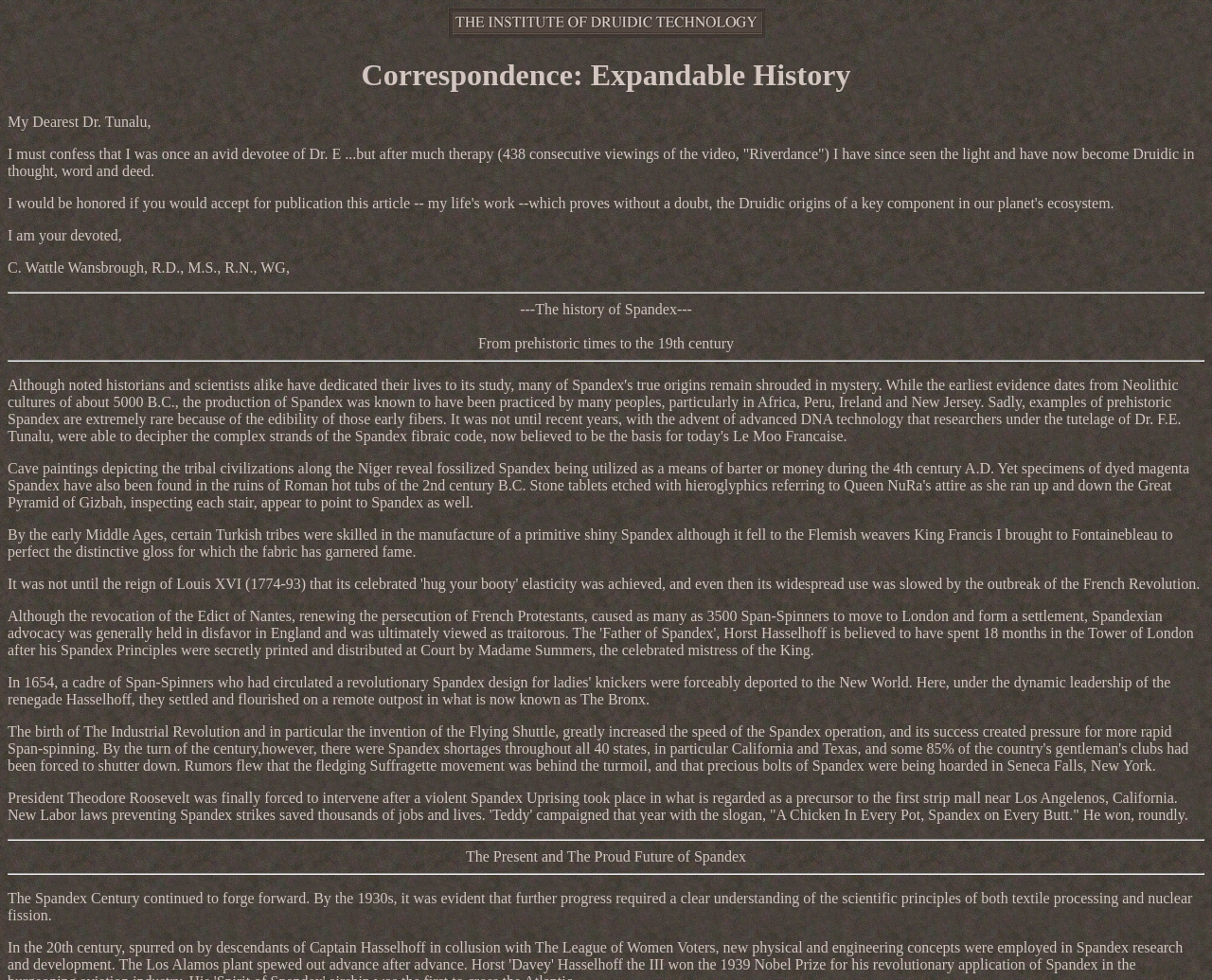Respond with a single word or phrase:
What is the name of the institute mentioned?

THE INSTITUTE OF DRUIDIC TECHNOLOGY